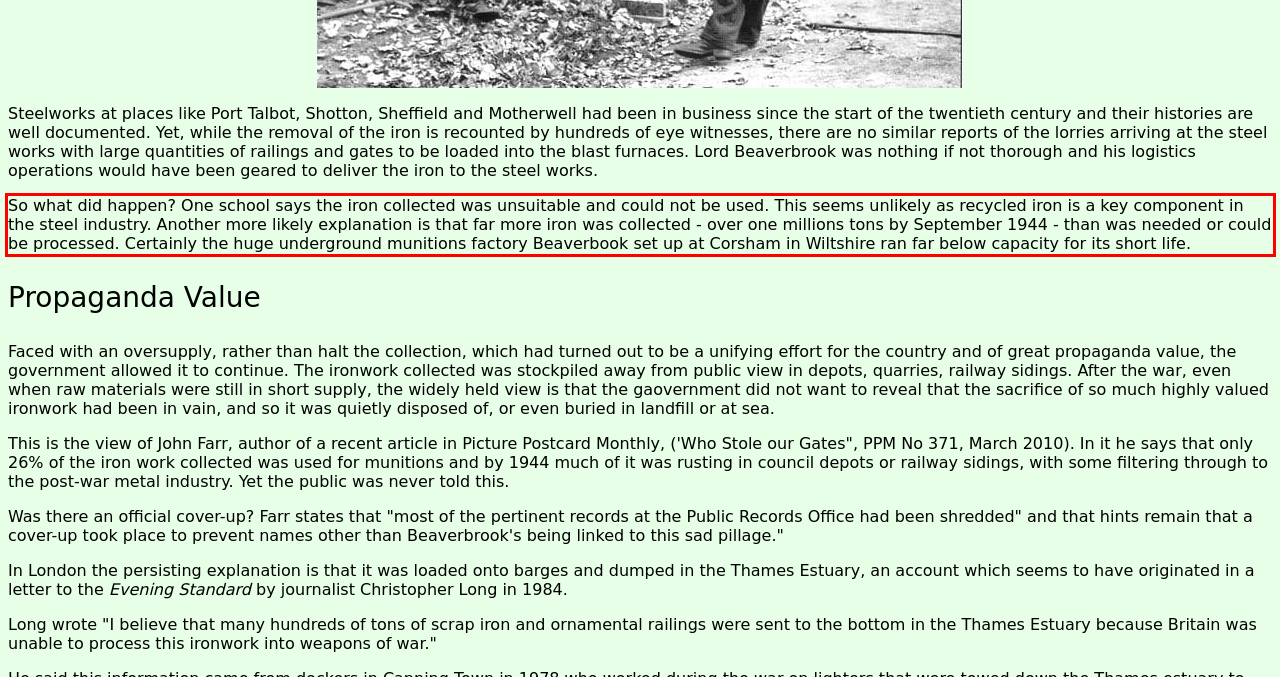Identify and extract the text within the red rectangle in the screenshot of the webpage.

So what did happen? One school says the iron collected was unsuitable and could not be used. This seems unlikely as recycled iron is a key component in the steel industry. Another more likely explanation is that far more iron was collected - over one millions tons by September 1944 - than was needed or could be processed. Certainly the huge underground munitions factory Beaverbook set up at Corsham in Wiltshire ran far below capacity for its short life.